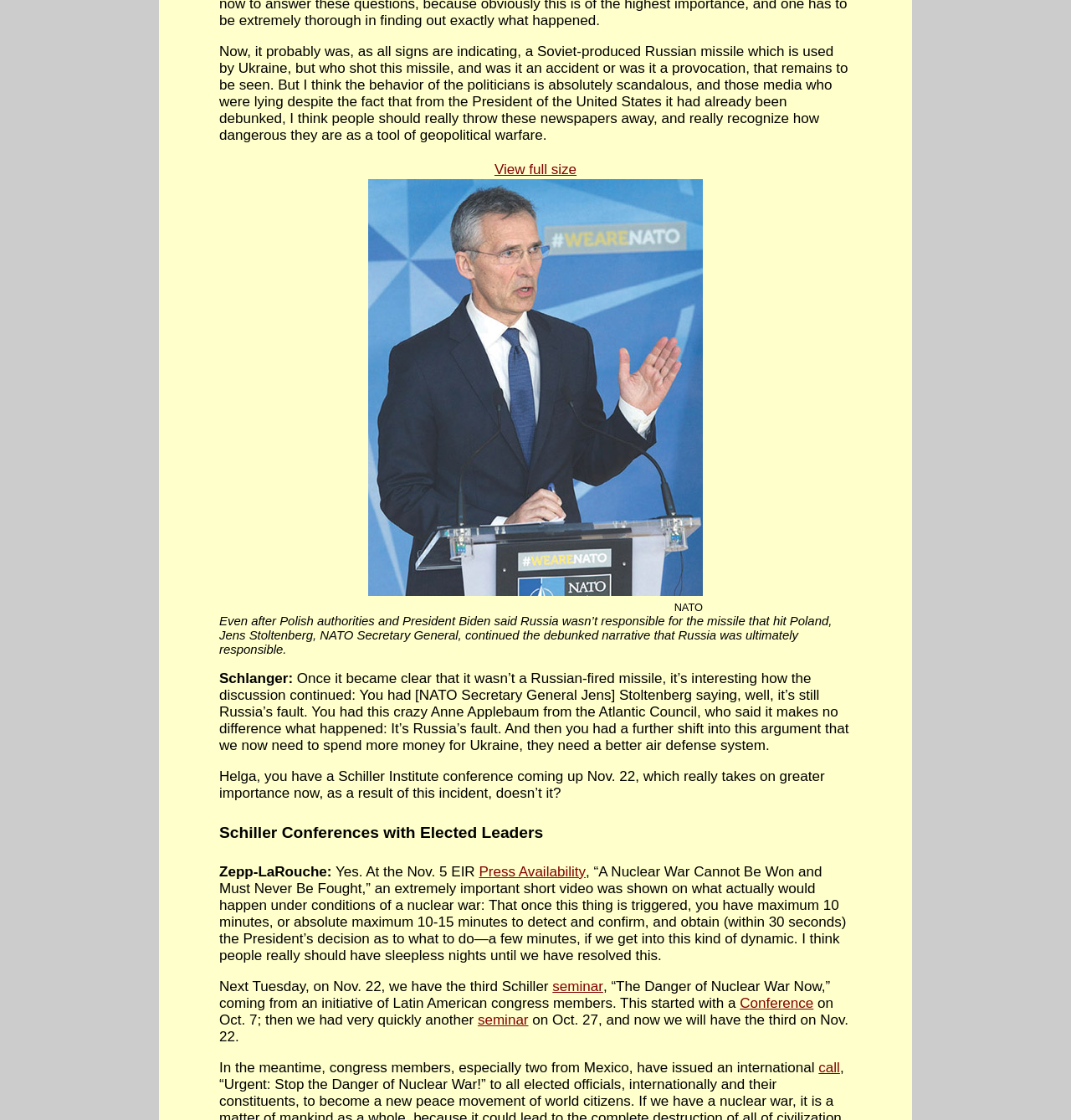Using the format (top-left x, top-left y, bottom-right x, bottom-right y), provide the bounding box coordinates for the described UI element. All values should be floating point numbers between 0 and 1: Conference

[0.691, 0.888, 0.76, 0.903]